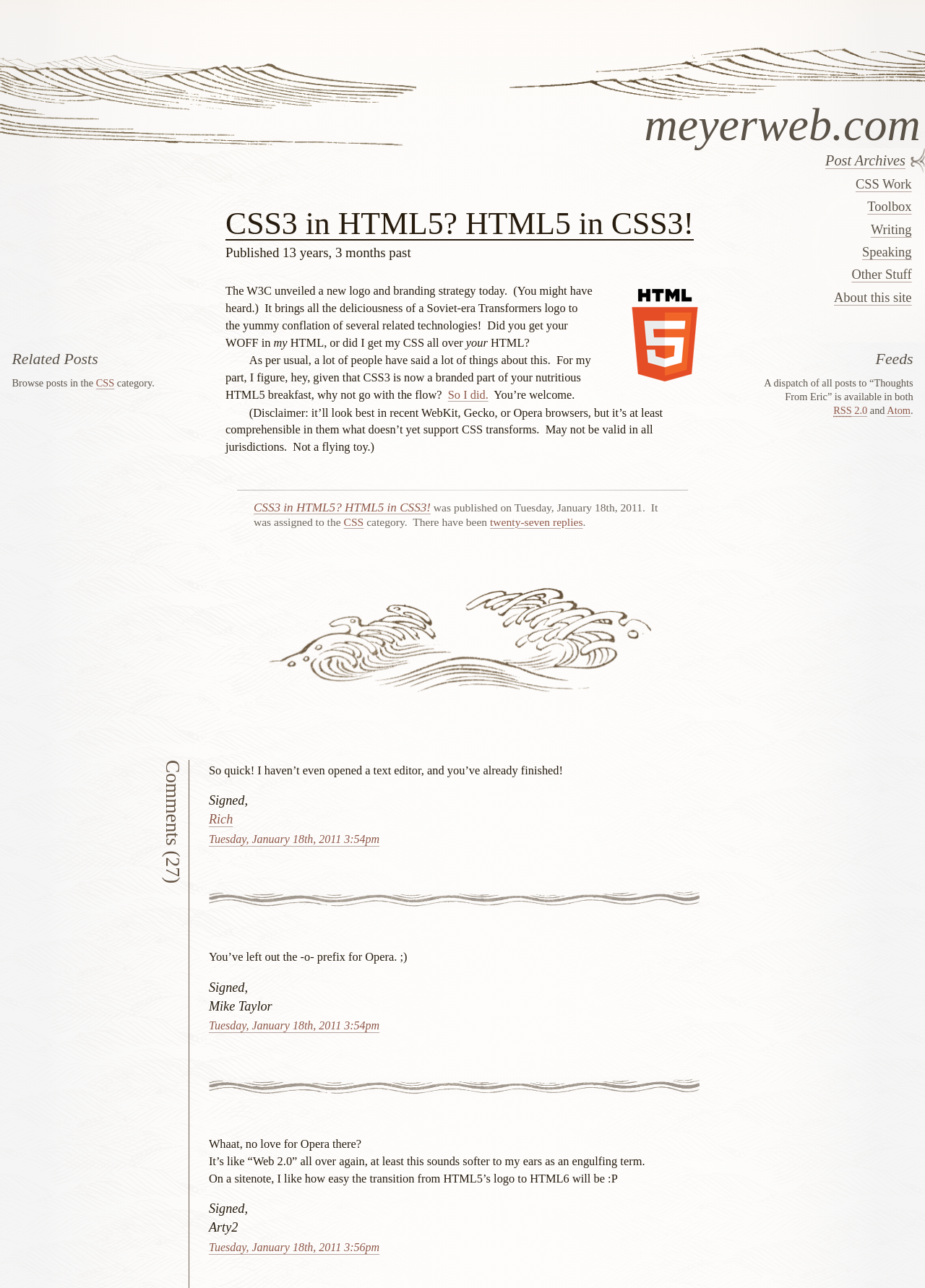How many replies are there to the article? Examine the screenshot and reply using just one word or a brief phrase.

twenty-seven